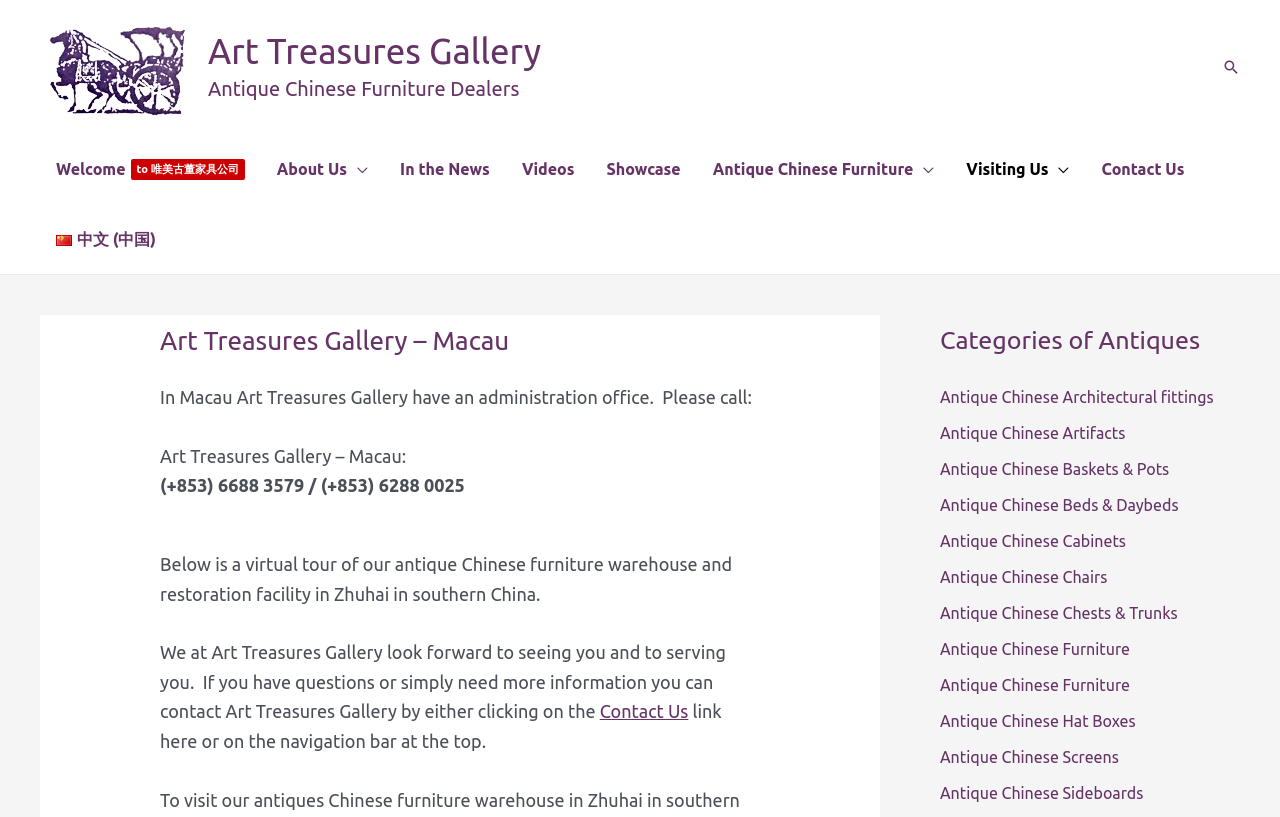What is the location of the gallery's warehouse and restoration facility?
Provide a detailed answer to the question, using the image to inform your response.

I found the answer by reading the text in the middle of the webpage, which mentions a virtual tour of the warehouse and restoration facility in Zhuhai, southern China.